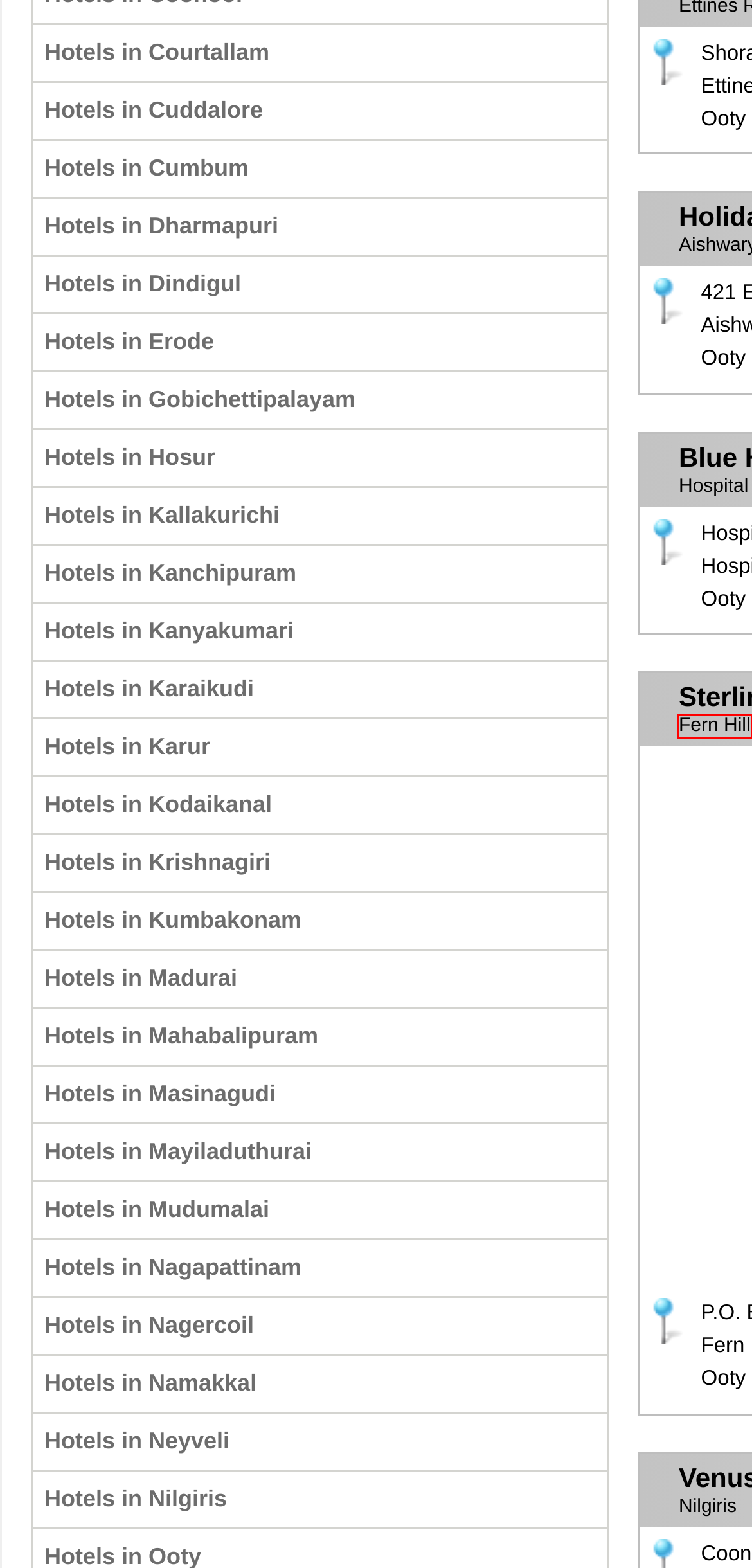You have a screenshot of a webpage with a red rectangle bounding box. Identify the best webpage description that corresponds to the new webpage after clicking the element within the red bounding box. Here are the candidates:
A. Hotels and Restaurants in Courtallam - Hotelcontactnumber.in
B. Hotels and Restaurants in Nagercoil - Hotelcontactnumber.in
C. Hotels and Restaurants in Erode - Hotelcontactnumber.in
D. Hotels and Restaurants in Krishnagiri - Hotelcontactnumber.in
E. Hotels and Restaurants in Karur - Hotelcontactnumber.in
F. Hotels and Restaurants in Dharmapuri - Hotelcontactnumber.in
G. Hotels and Restaurants in Gobichettipalayam - Hotelcontactnumber.in
H. Hotels and Restaurants in Fern Hill, Ooty - Hotelcontactnumber.in

H